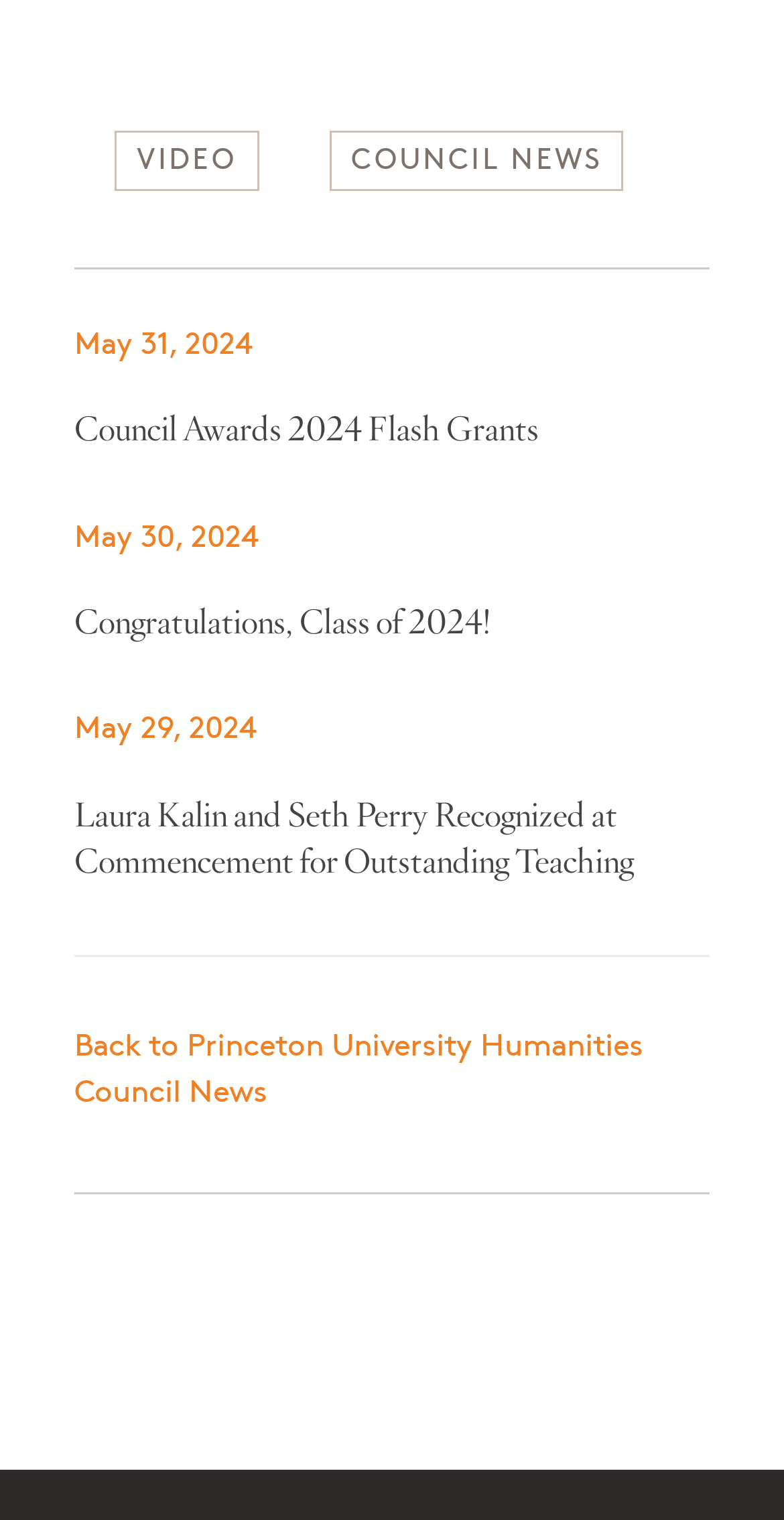What type of content is available besides news articles?
Use the screenshot to answer the question with a single word or phrase.

VIDEO